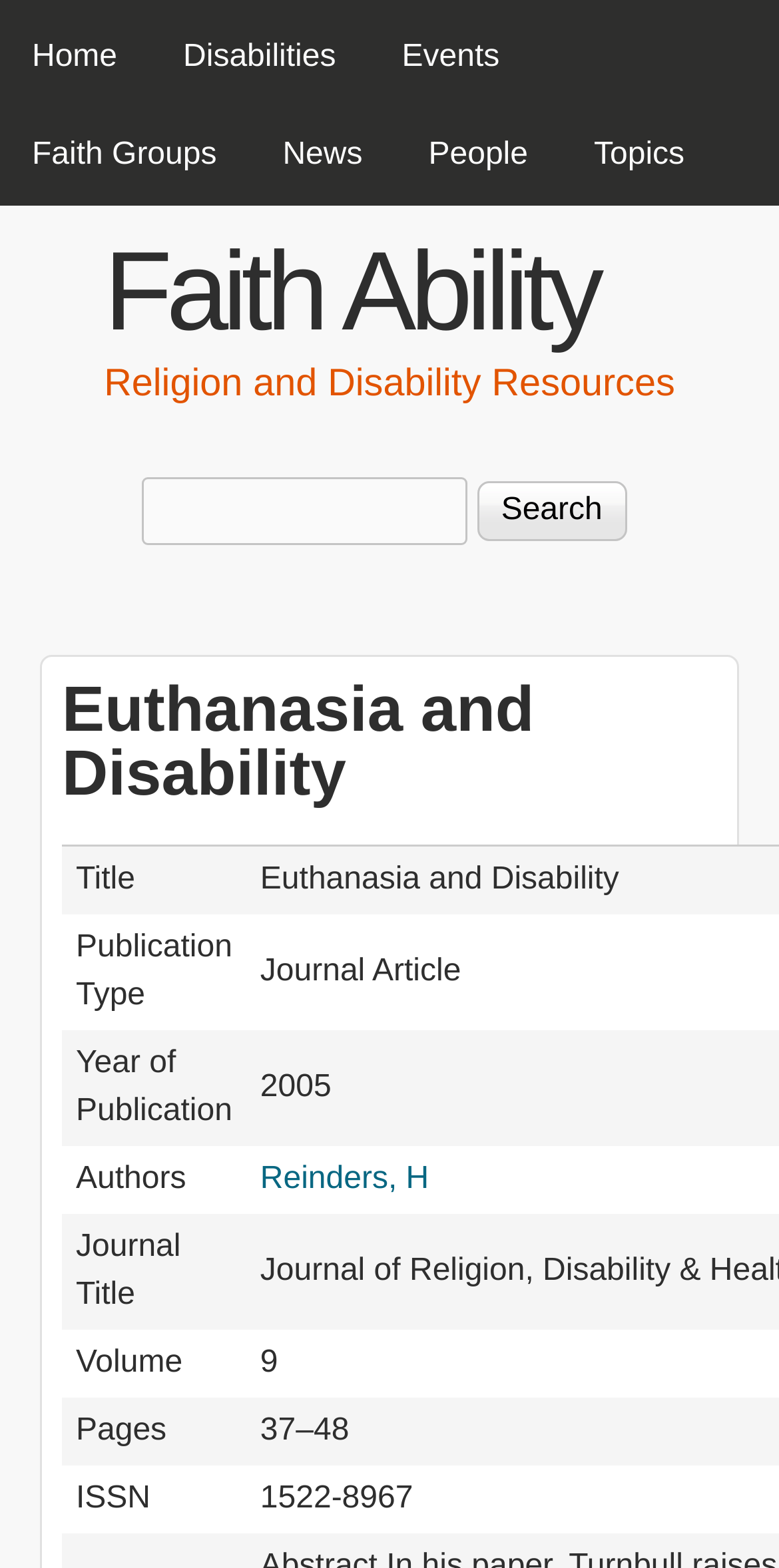Determine the bounding box for the UI element that matches this description: "name="op" value="Search"".

[0.612, 0.307, 0.804, 0.346]